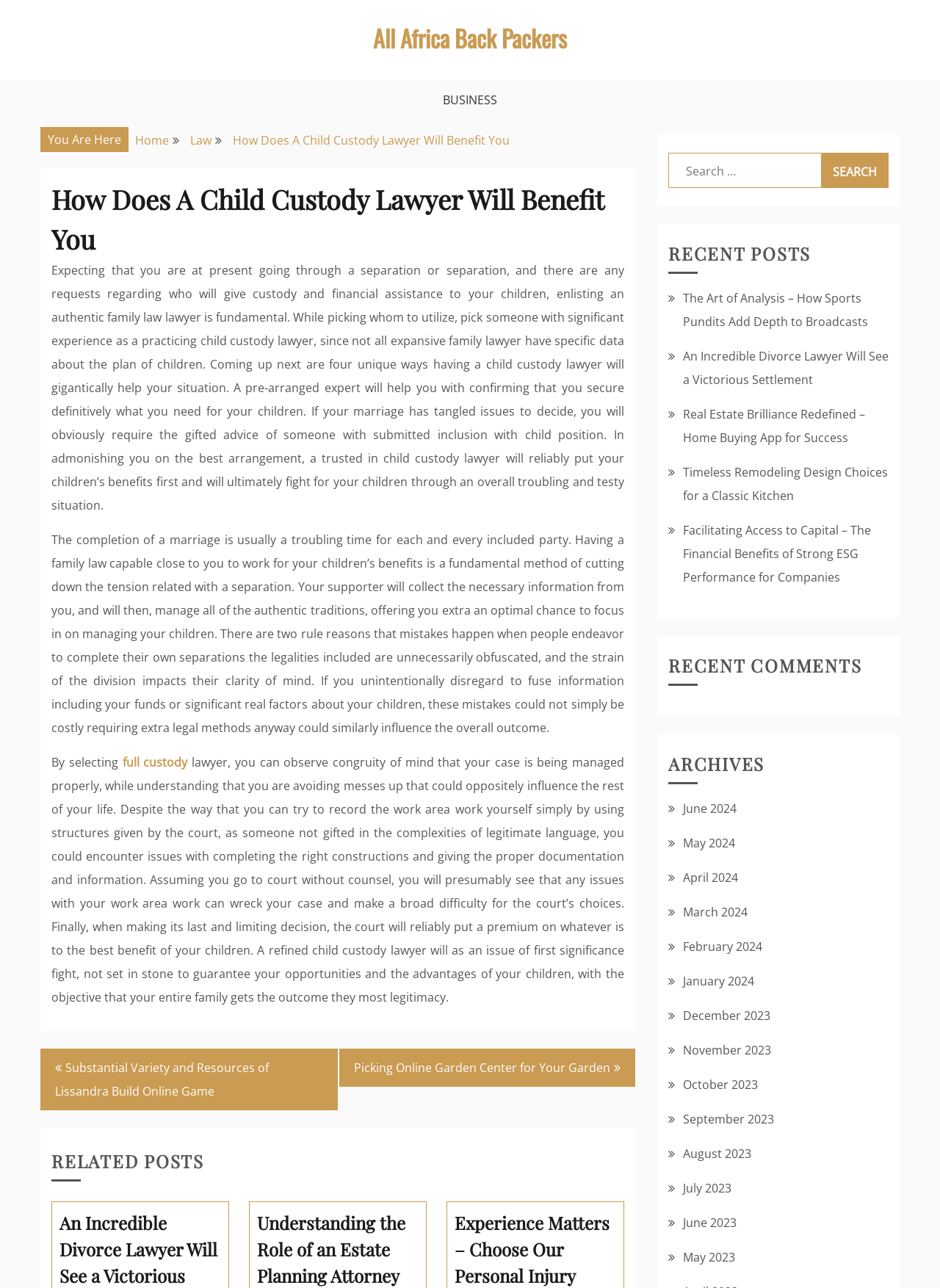Determine the bounding box of the UI element mentioned here: "Business". The coordinates must be in the format [left, top, right, bottom] with values ranging from 0 to 1.

[0.459, 0.062, 0.541, 0.093]